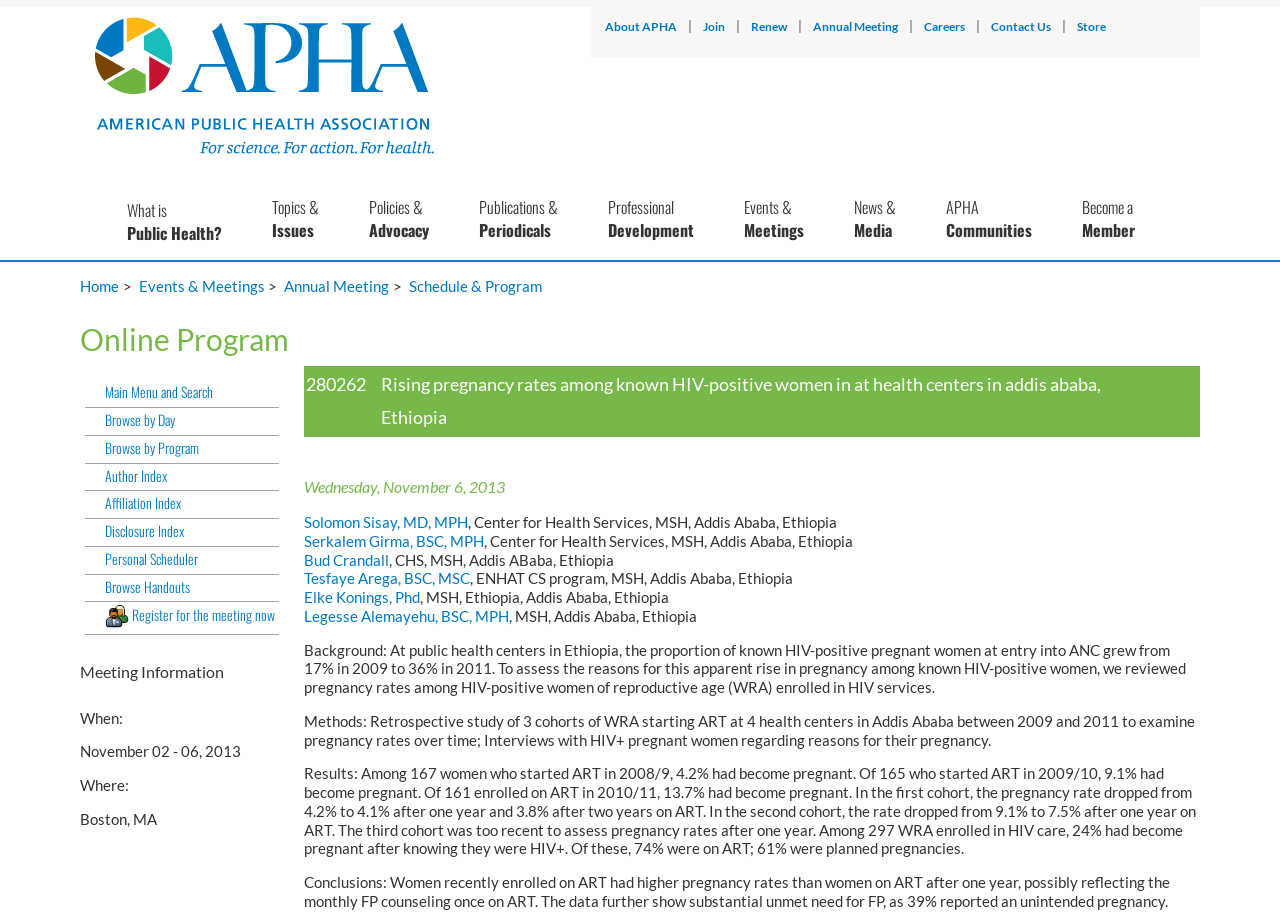Identify the bounding box coordinates of the area you need to click to perform the following instruction: "Go to 'APHA Home'".

[0.062, 0.191, 0.347, 0.211]